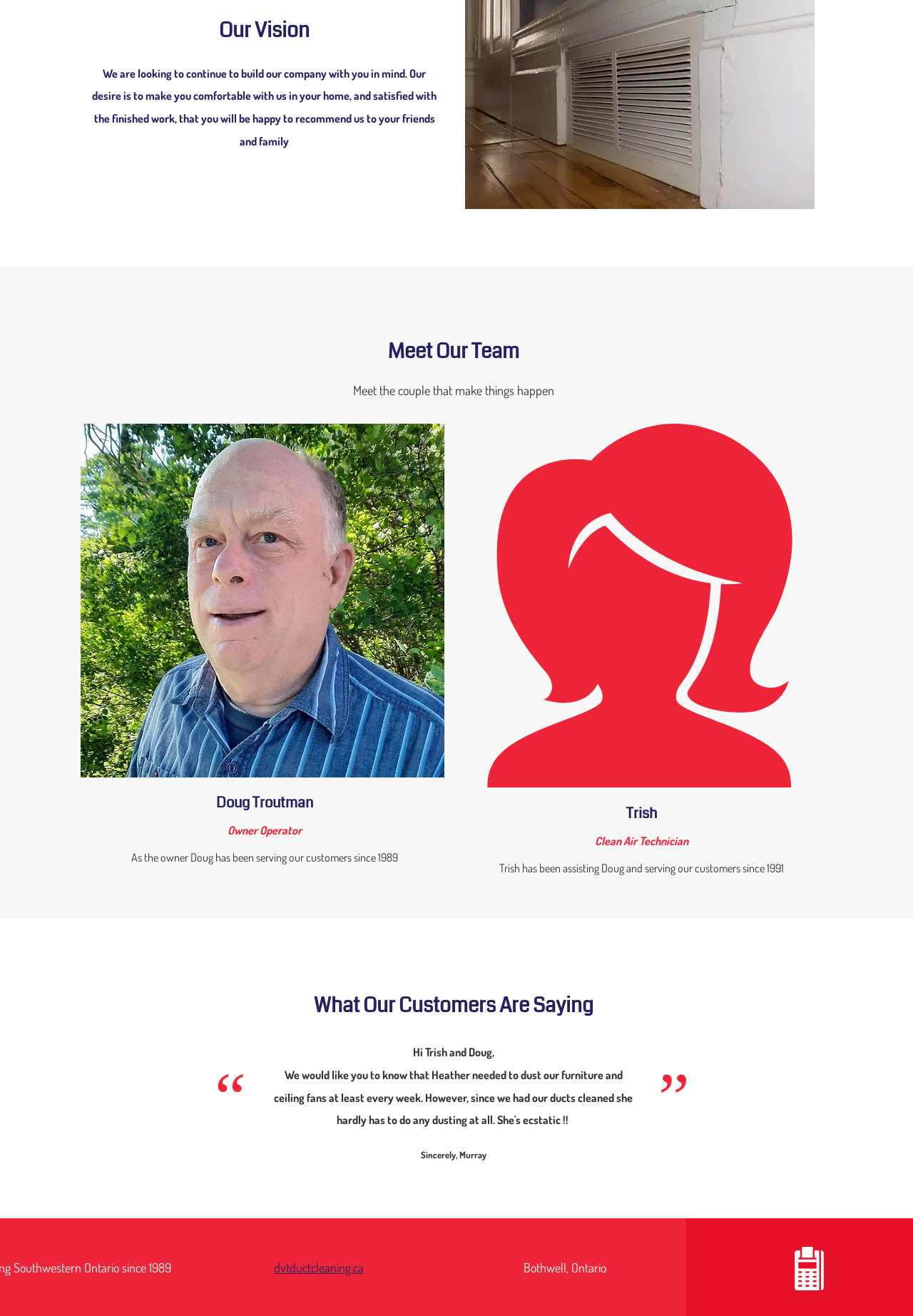Find the bounding box coordinates for the element described here: "dvtductcleaning.ca".

[0.3, 0.957, 0.398, 0.969]